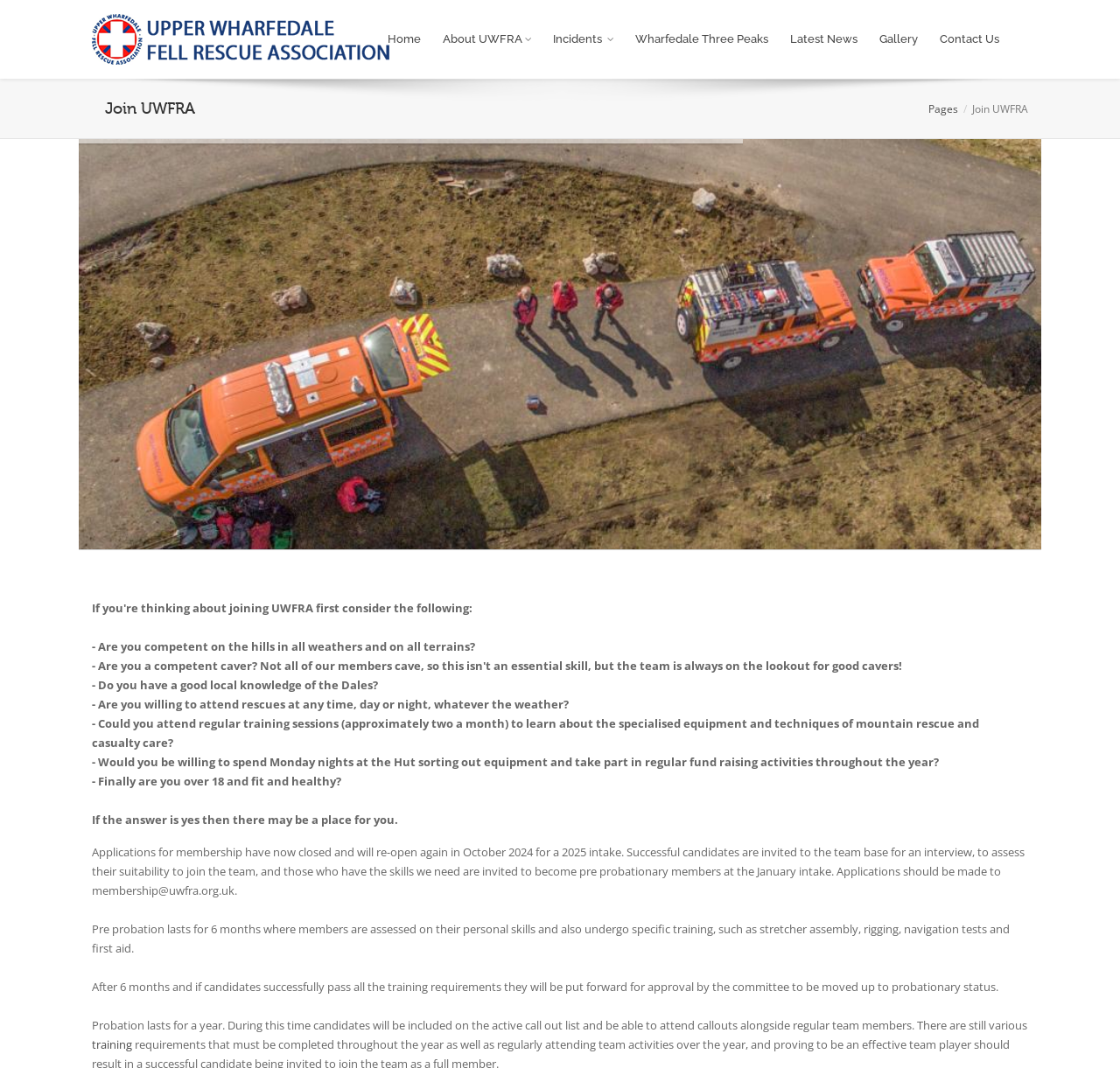Please identify the bounding box coordinates of the area that needs to be clicked to follow this instruction: "Click on Home".

[0.334, 0.0, 0.388, 0.074]